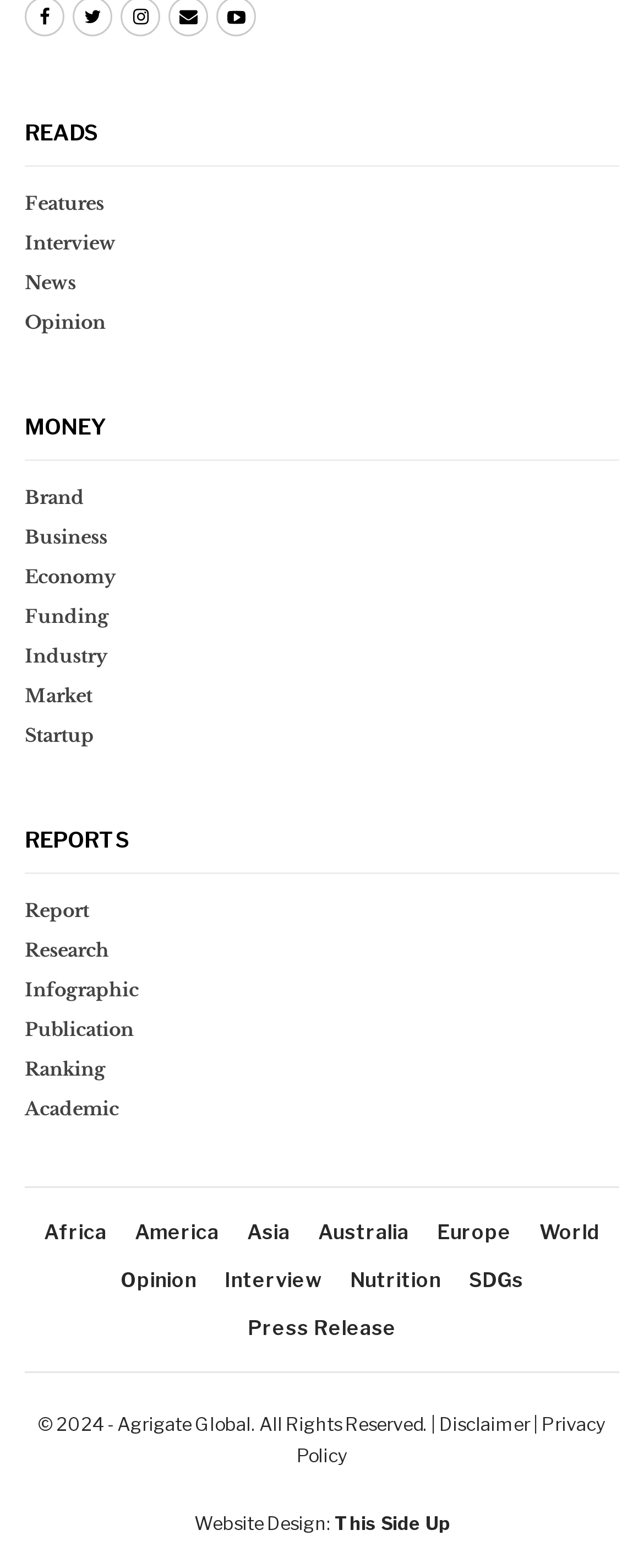Based on the element description: "This Side Up", identify the UI element and provide its bounding box coordinates. Use four float numbers between 0 and 1, [left, top, right, bottom].

[0.519, 0.964, 0.699, 0.979]